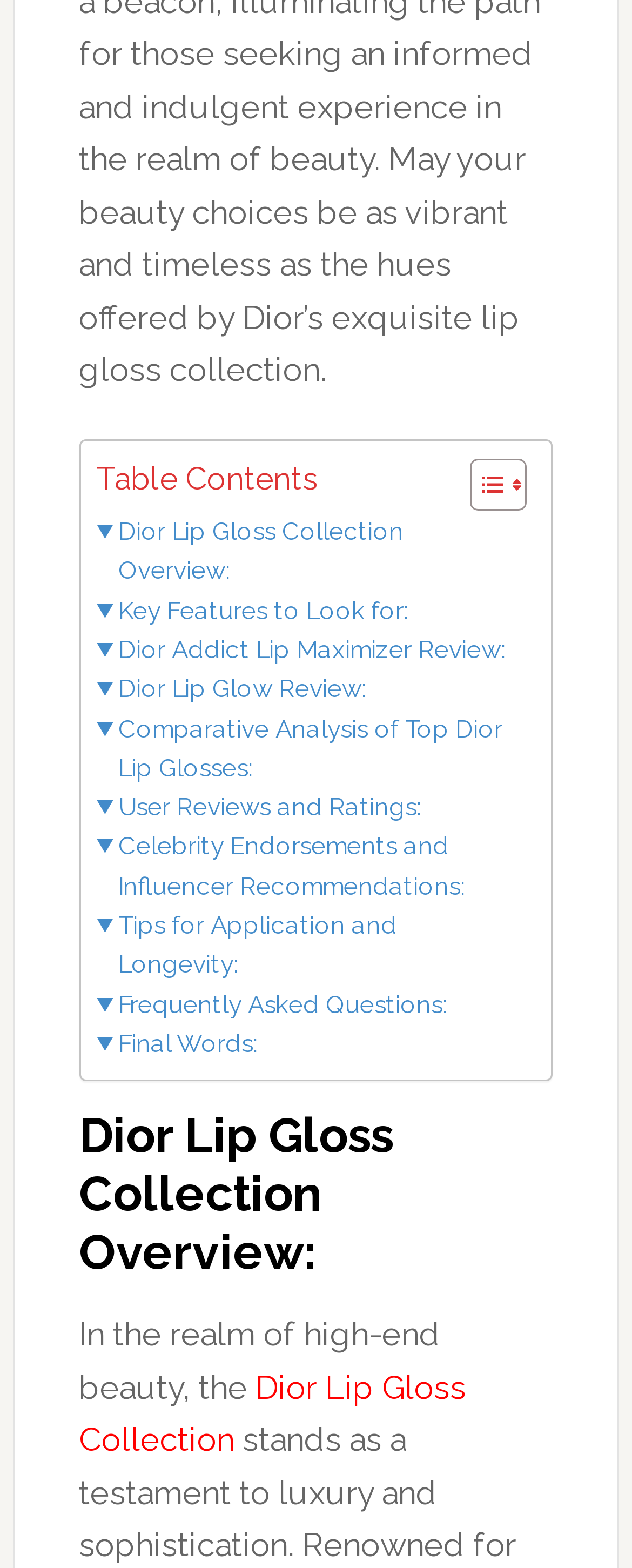What is the main topic of this webpage?
Using the visual information, respond with a single word or phrase.

Dior Lip Gloss Collection